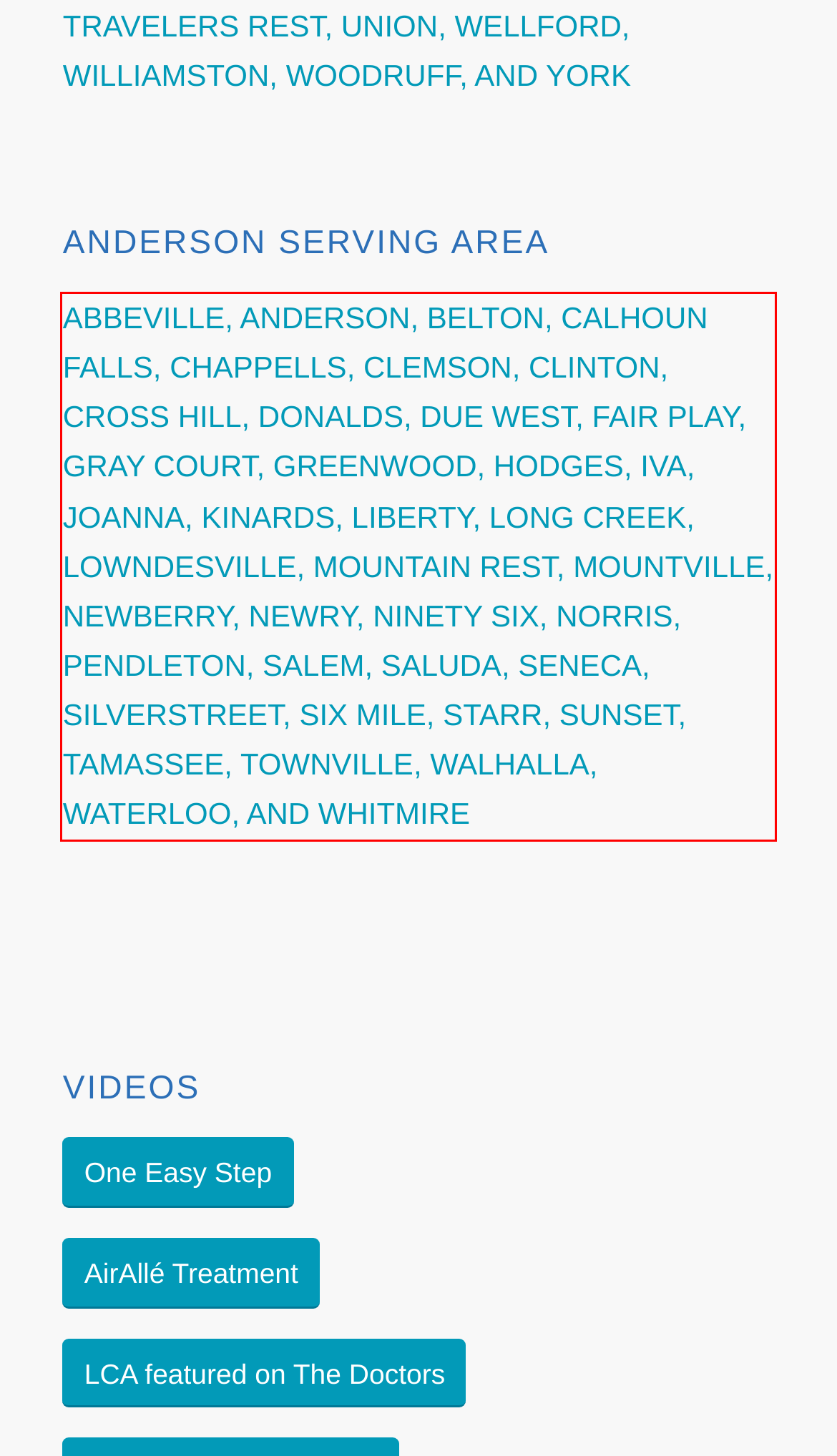Review the screenshot of the webpage and recognize the text inside the red rectangle bounding box. Provide the extracted text content.

ABBEVILLE, ANDERSON, BELTON, CALHOUN FALLS, CHAPPELLS, CLEMSON, CLINTON, CROSS HILL, DONALDS, DUE WEST, FAIR PLAY, GRAY COURT, GREENWOOD, HODGES, IVA, JOANNA, KINARDS, LIBERTY, LONG CREEK, LOWNDESVILLE, MOUNTAIN REST, MOUNTVILLE, NEWBERRY, NEWRY, NINETY SIX, NORRIS, PENDLETON, SALEM, SALUDA, SENECA, SILVERSTREET, SIX MILE, STARR, SUNSET, TAMASSEE, TOWNVILLE, WALHALLA, WATERLOO, AND WHITMIRE